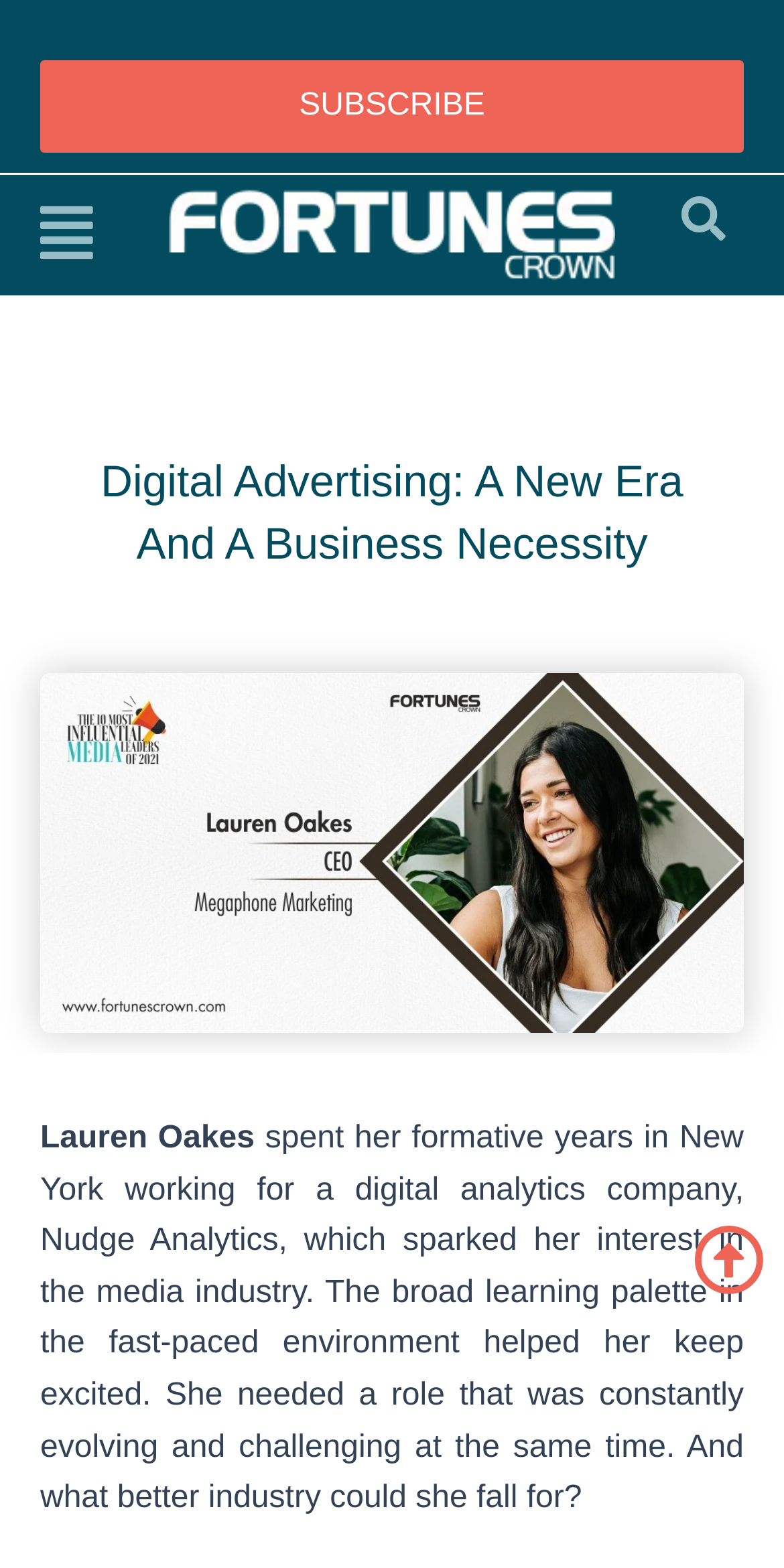Detail the features and information presented on the webpage.

The webpage is about digital advertising, with a focus on Lauren Oakes' experience in the industry. At the top, there is a prominent heading that reads "Digital Advertising: A New Era And A Business Necessity". Below this heading, there is a large image of Lauren Oakes, taking up most of the width of the page. 

To the top left, there is a link to "SUBSCRIBE" and a small icon represented by "\uf039". There is another instance of the same icon, but it is hidden. 

On the top right, there is a search bar with a "Search" button. 

The main content of the page is a block of text that describes Lauren Oakes' background in digital analytics and her interest in the media industry. The text is positioned below the image of Lauren Oakes and spans most of the width of the page. 

At the bottom right, there is another link, but its text is not specified.